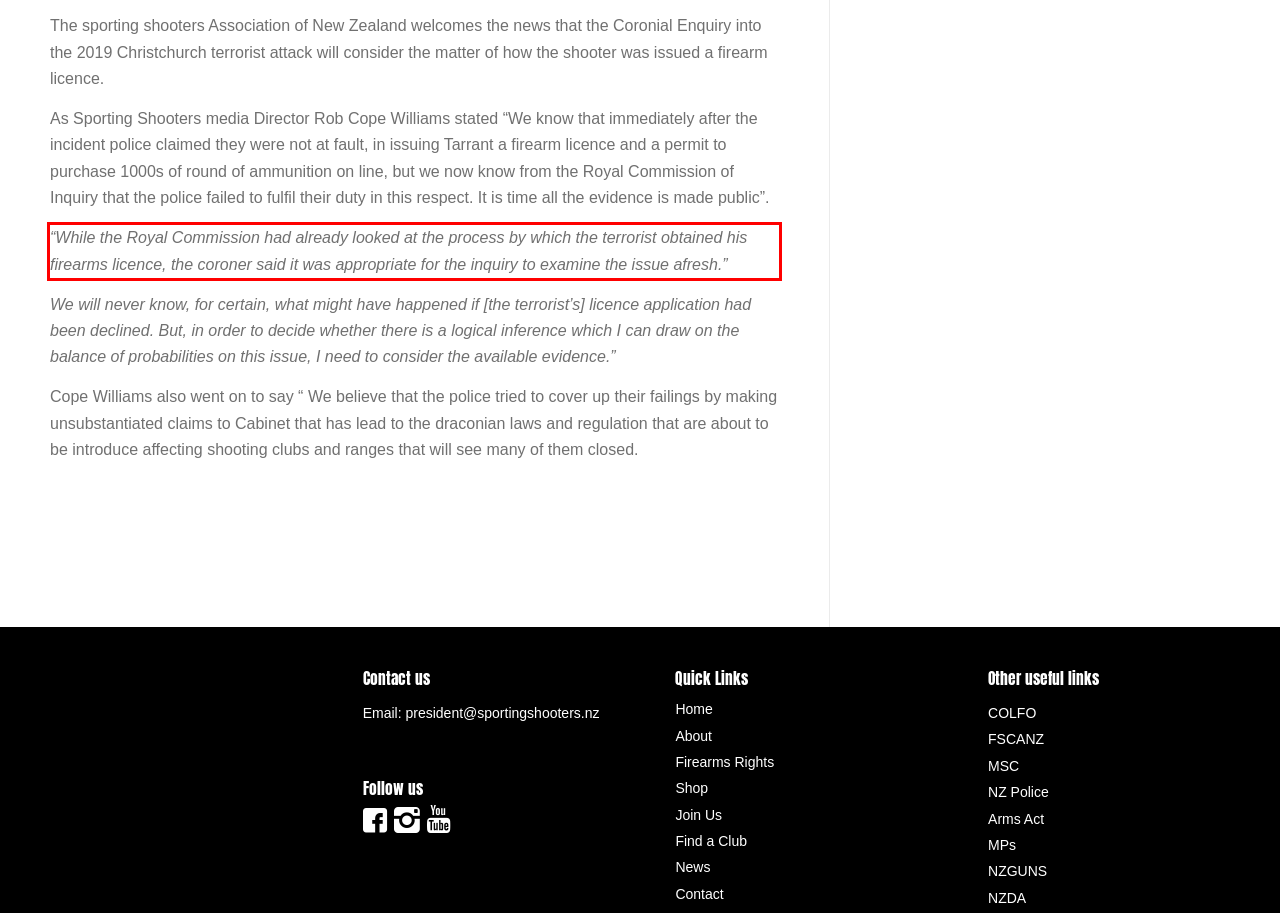You have a screenshot of a webpage, and there is a red bounding box around a UI element. Utilize OCR to extract the text within this red bounding box.

“While the Royal Commission had already looked at the process by which the terrorist obtained his firearms licence, the coroner said it was appropriate for the inquiry to examine the issue afresh.”